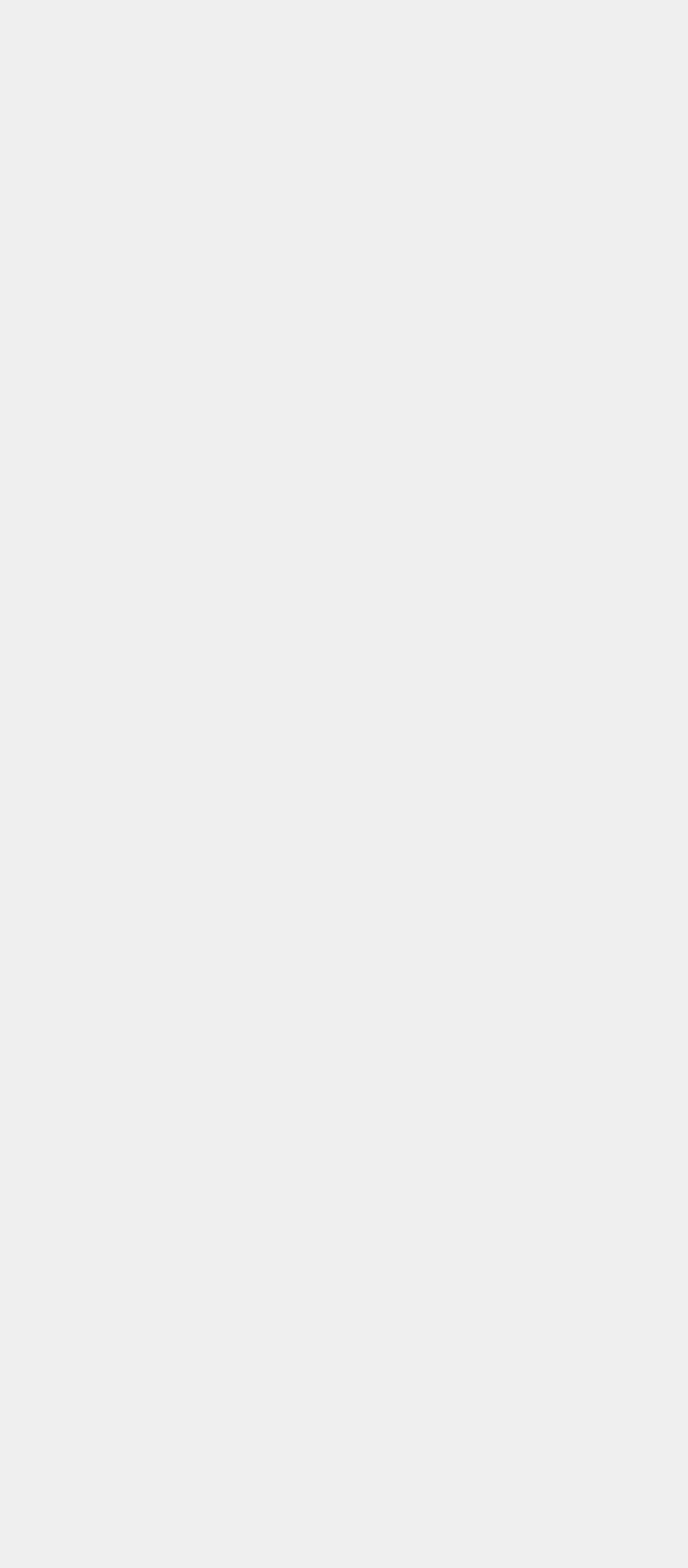How are the links arranged on this webpage?
Deliver a detailed and extensive answer to the question.

By examining the bounding box coordinates of the link elements, I can see that they are arranged vertically on the webpage, with each link element having a unique y1 and y2 coordinate. This suggests that the links are stacked on top of each other, rather than being arranged horizontally.